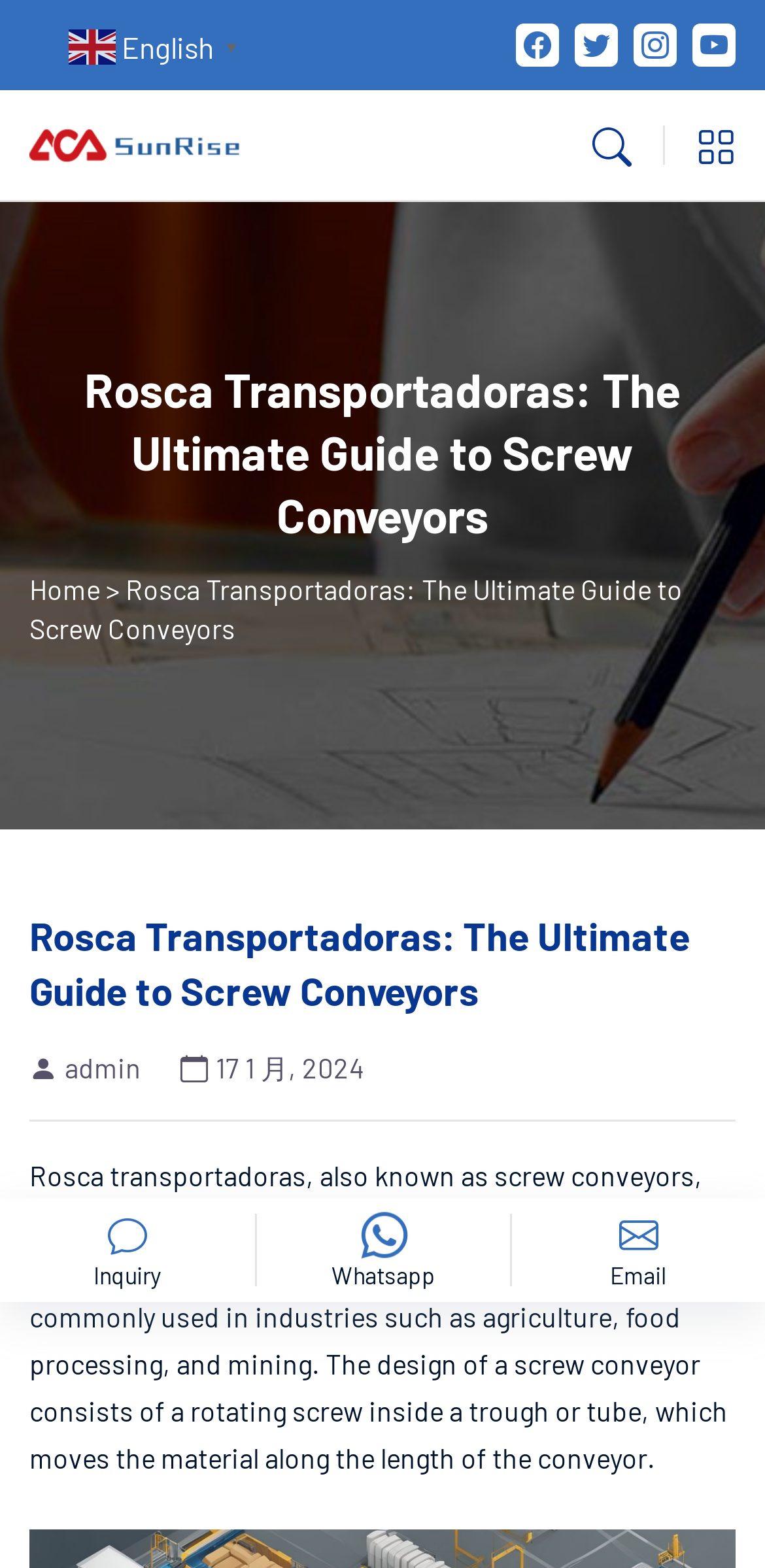What industries use screw conveyors?
Based on the image, respond with a single word or phrase.

Agriculture, food processing, and mining